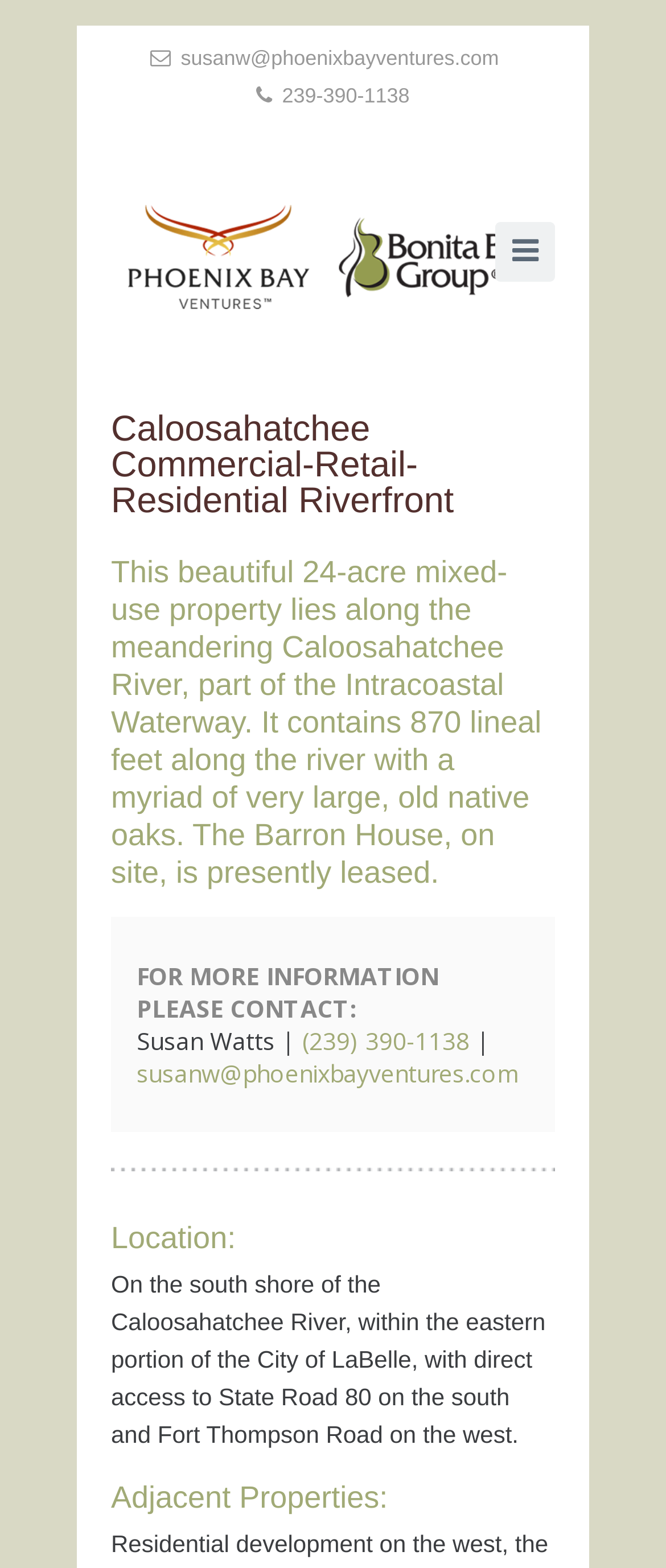Describe in detail what you see on the webpage.

This webpage is about a 24-acre mixed-use property, Phoenix Bay Ventures, located on the Caloosahatchee River. At the top, there are three links: one for an email address, one for a phone number, and one for the company name, Phoenix Bay Ventures, accompanied by an image with the same name. Below these links, there is a heading that reads "Caloosahatchee Commercial-Retail-Residential Riverfront". 

Following the heading, there is a paragraph of text that describes the property, mentioning its size, location, and features, such as the riverfront and old native oaks. Below this paragraph, there is a section with contact information, including a name, Susan Watts, and her email address and phone number. 

Further down, there is a horizontal separator, followed by a section with location information, including the property's address and nearby roads. Finally, there is a section about adjacent properties, although the specific details are not provided.